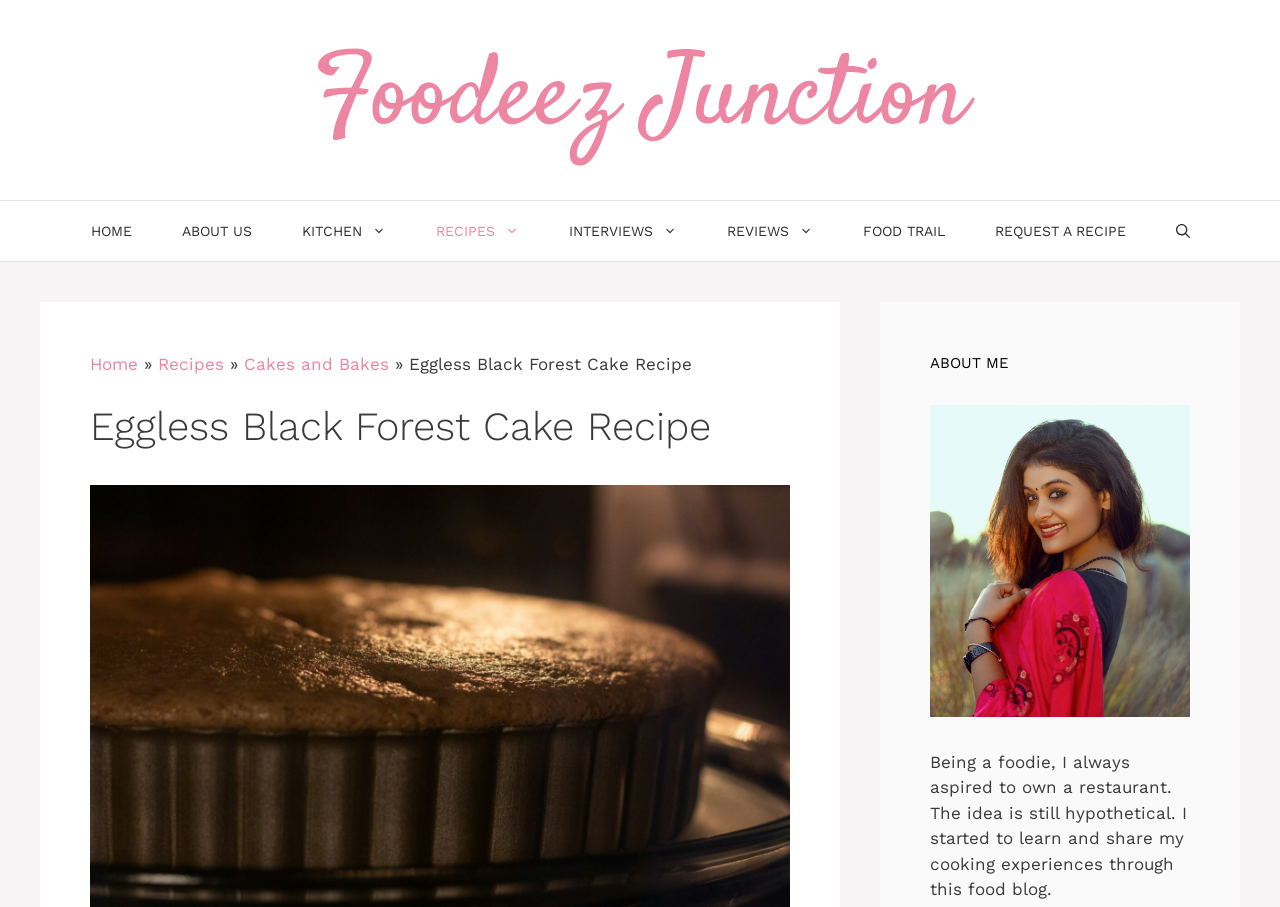Please identify the coordinates of the bounding box that should be clicked to fulfill this instruction: "view kitchen page".

[0.216, 0.222, 0.321, 0.288]